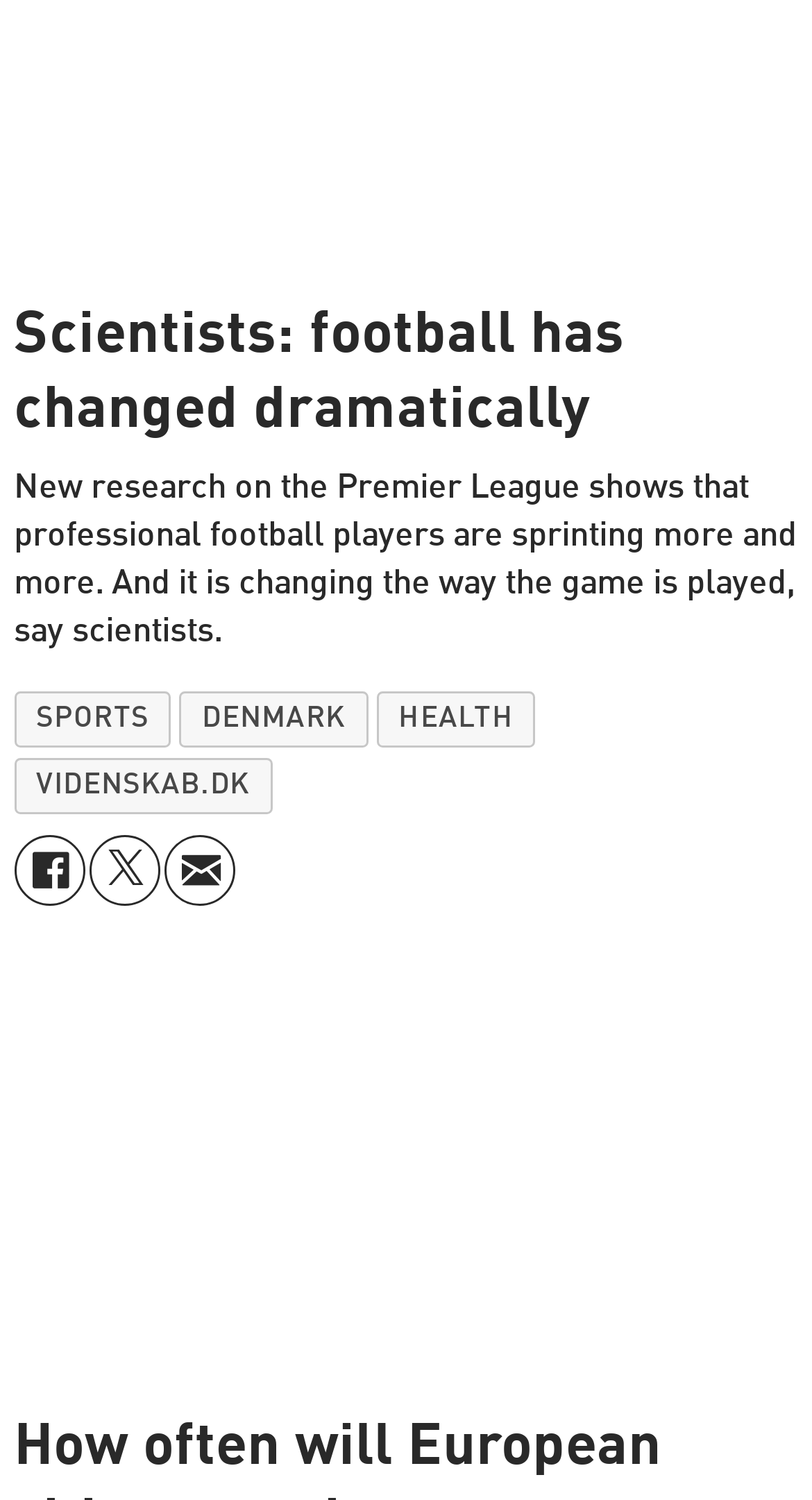What is the topic of the research mentioned in the article?
Identify the answer in the screenshot and reply with a single word or phrase.

Football